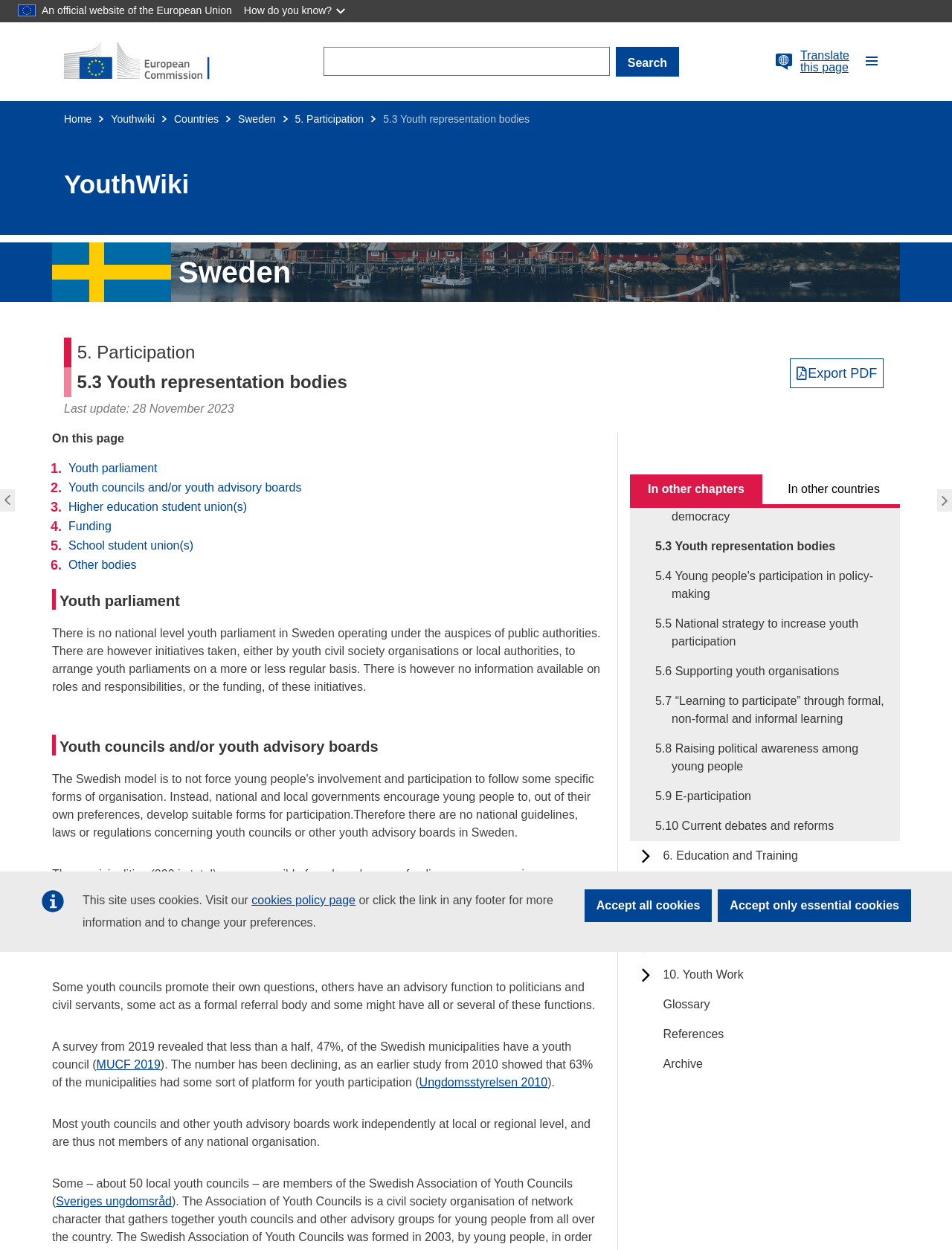Provide the bounding box coordinates of the section that needs to be clicked to accomplish the following instruction: "Learn about Youth parliament."

[0.072, 0.369, 0.165, 0.38]